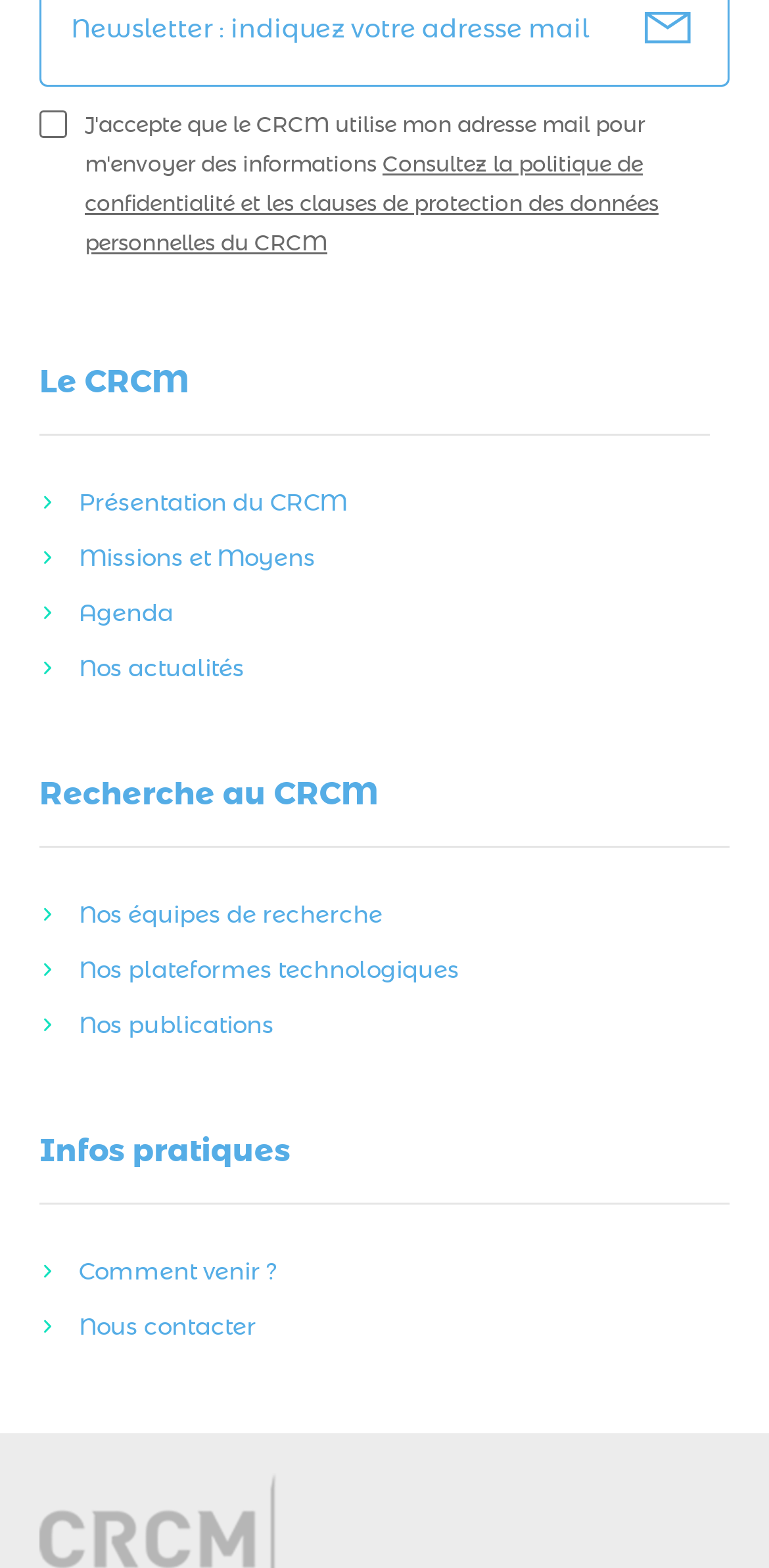Determine the bounding box coordinates for the region that must be clicked to execute the following instruction: "Check the agenda".

[0.051, 0.373, 0.872, 0.409]